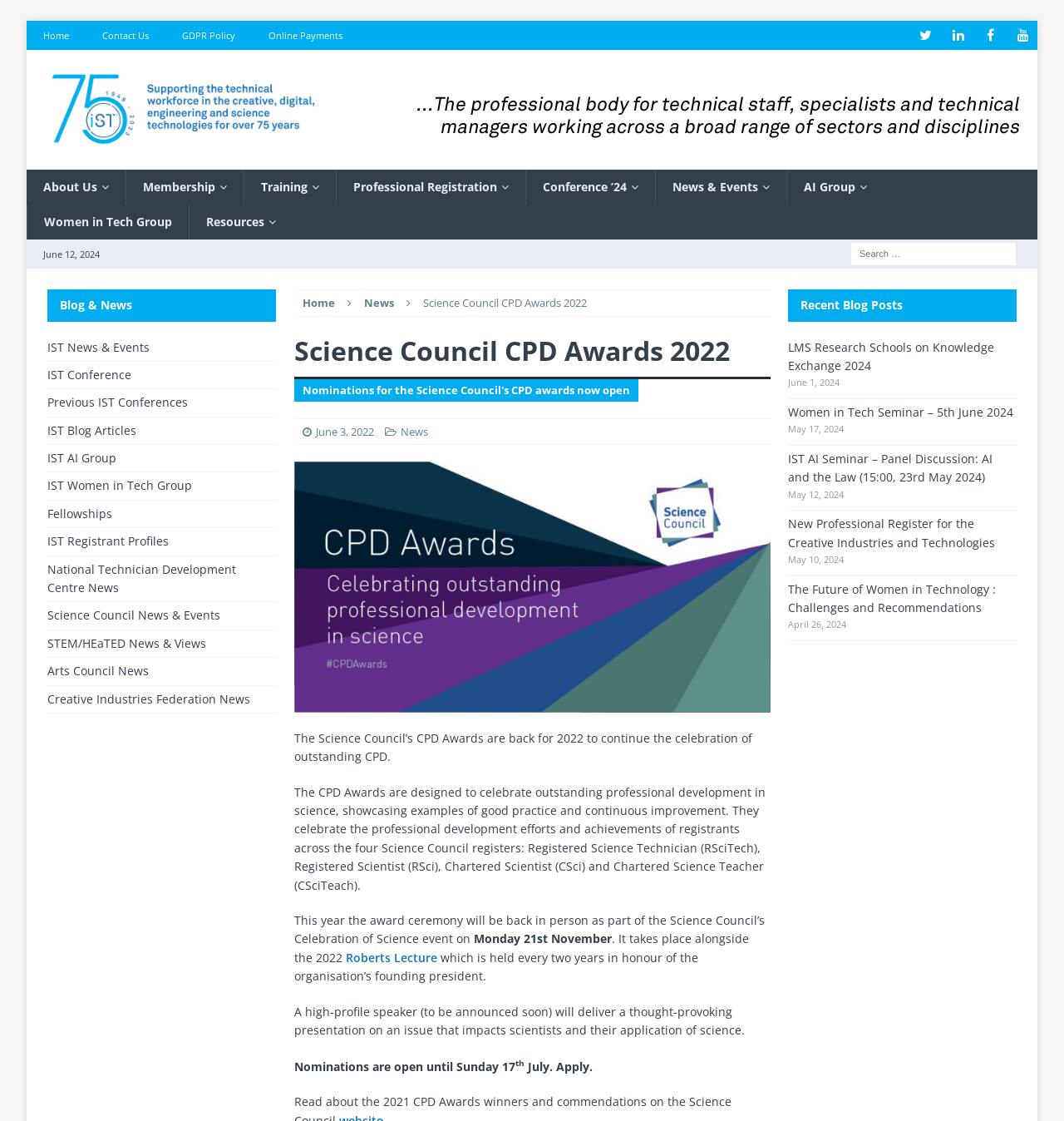Determine the bounding box coordinates of the clickable element to complete this instruction: "Learn more about the 'Roberts Lecture'". Provide the coordinates in the format of four float numbers between 0 and 1, [left, top, right, bottom].

[0.325, 0.847, 0.411, 0.861]